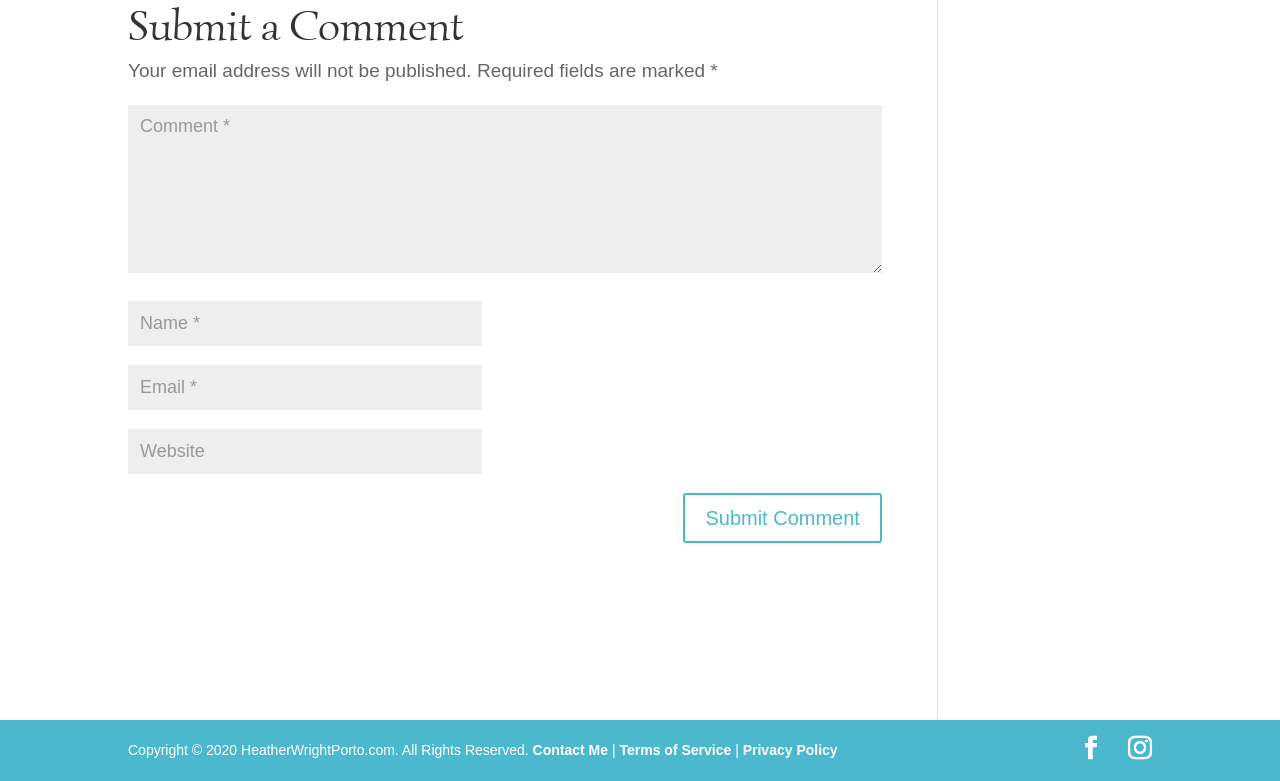Given the element description: "Instagram", predict the bounding box coordinates of the UI element it refers to, using four float numbers between 0 and 1, i.e., [left, top, right, bottom].

[0.881, 0.942, 0.9, 0.981]